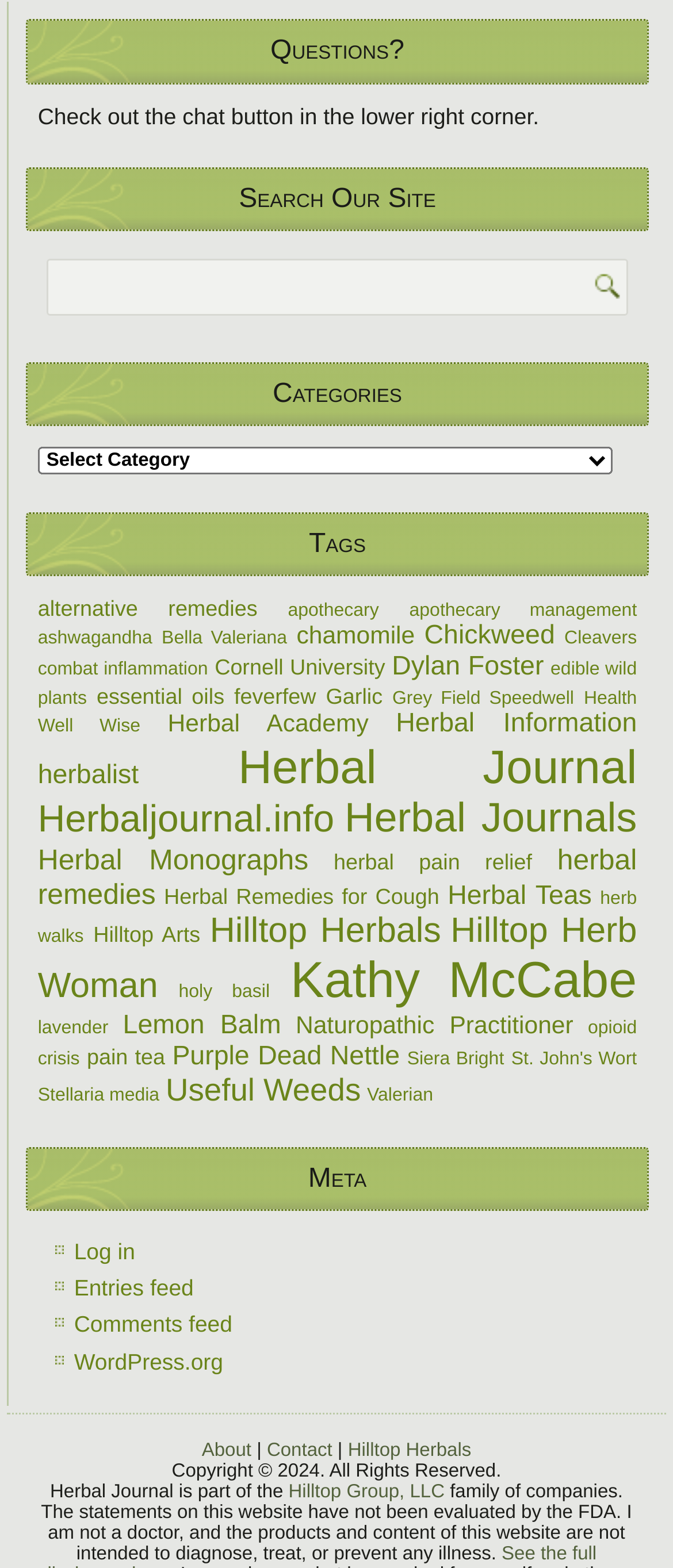Locate the bounding box coordinates of the element you need to click to accomplish the task described by this instruction: "Search for something on the site".

[0.069, 0.165, 0.934, 0.201]